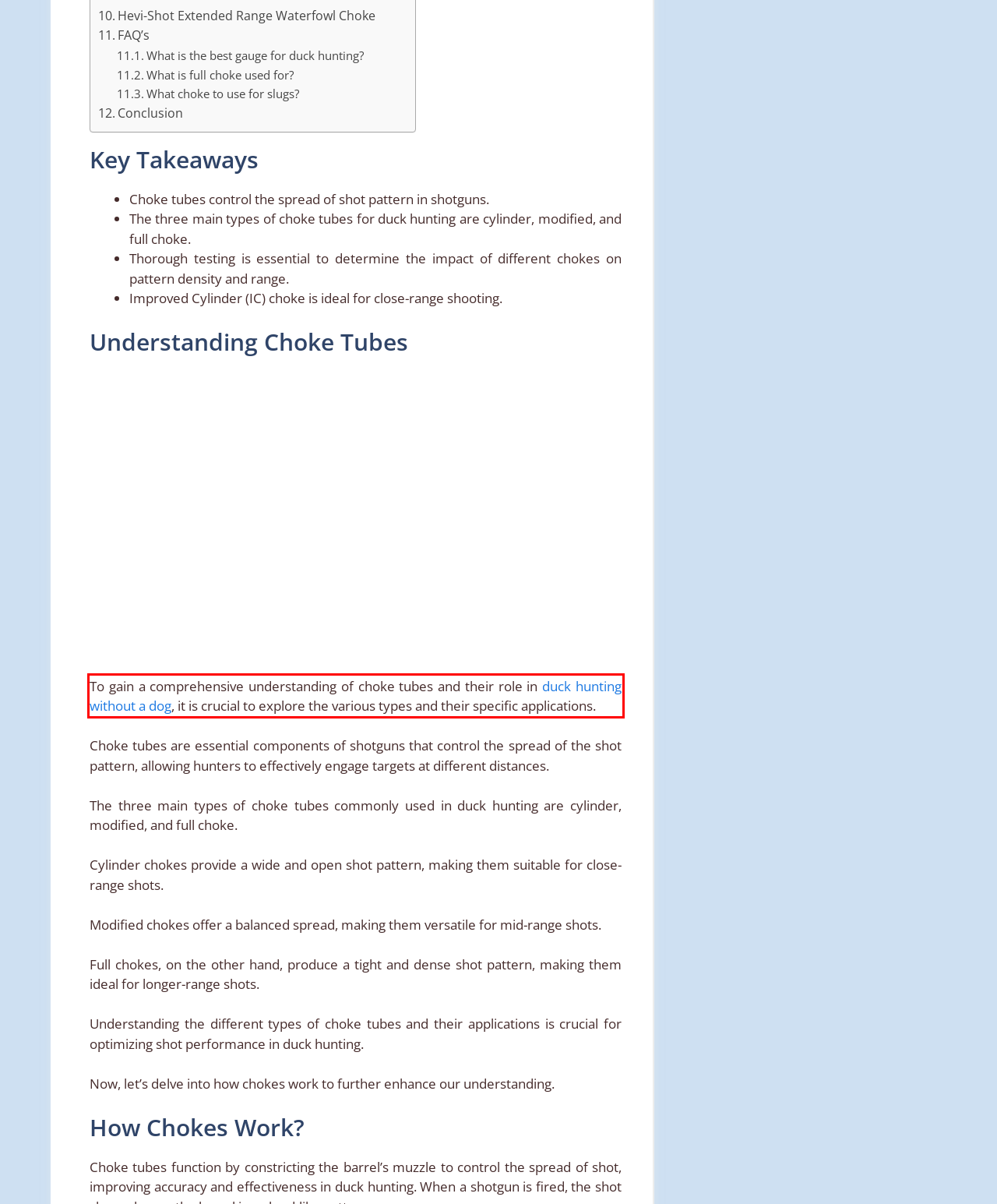From the screenshot of the webpage, locate the red bounding box and extract the text contained within that area.

To gain a comprehensive understanding of choke tubes and their role in duck hunting without a dog, it is crucial to explore the various types and their specific applications.